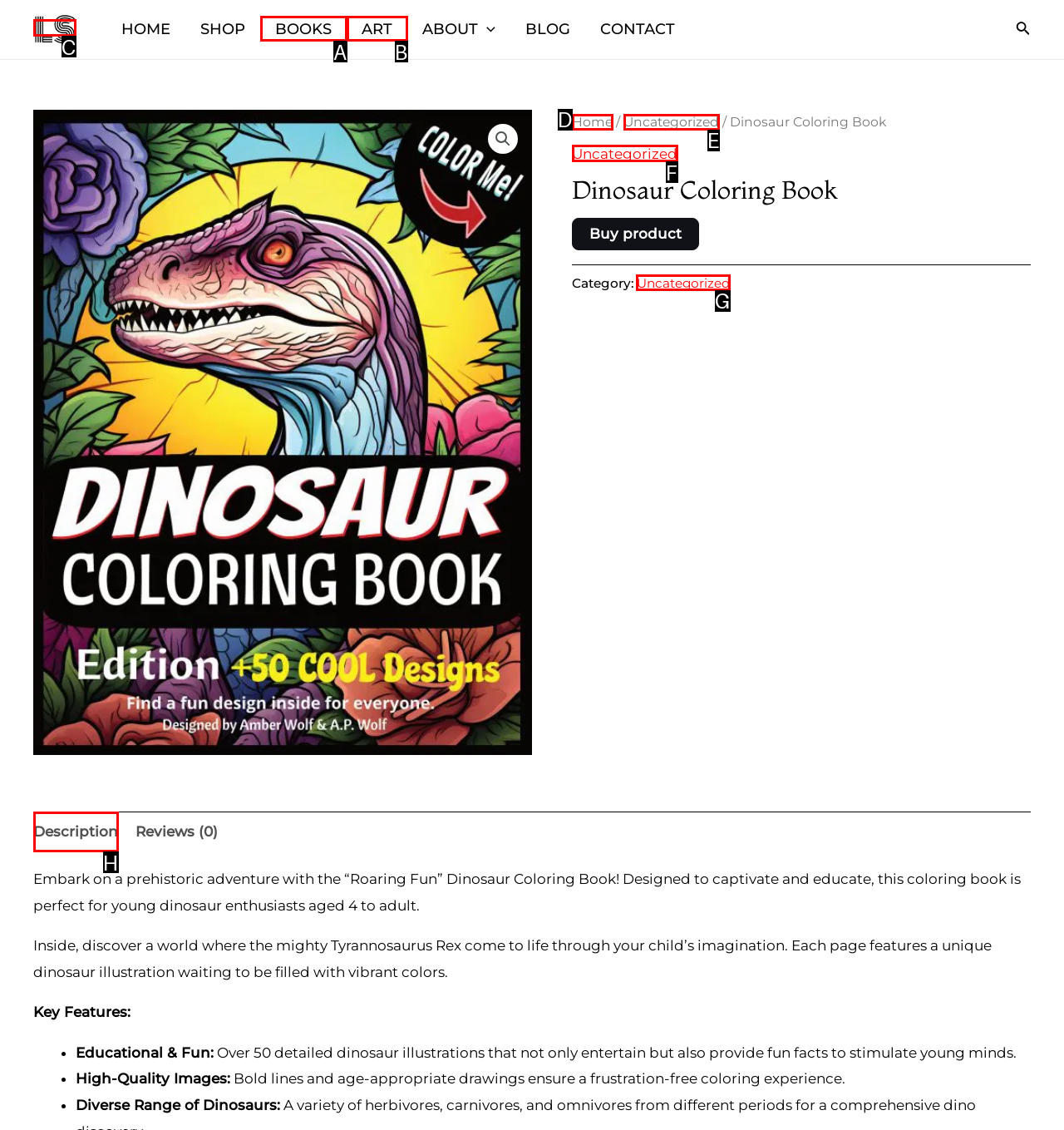For the instruction: Click the COMPANY link, which HTML element should be clicked?
Respond with the letter of the appropriate option from the choices given.

None